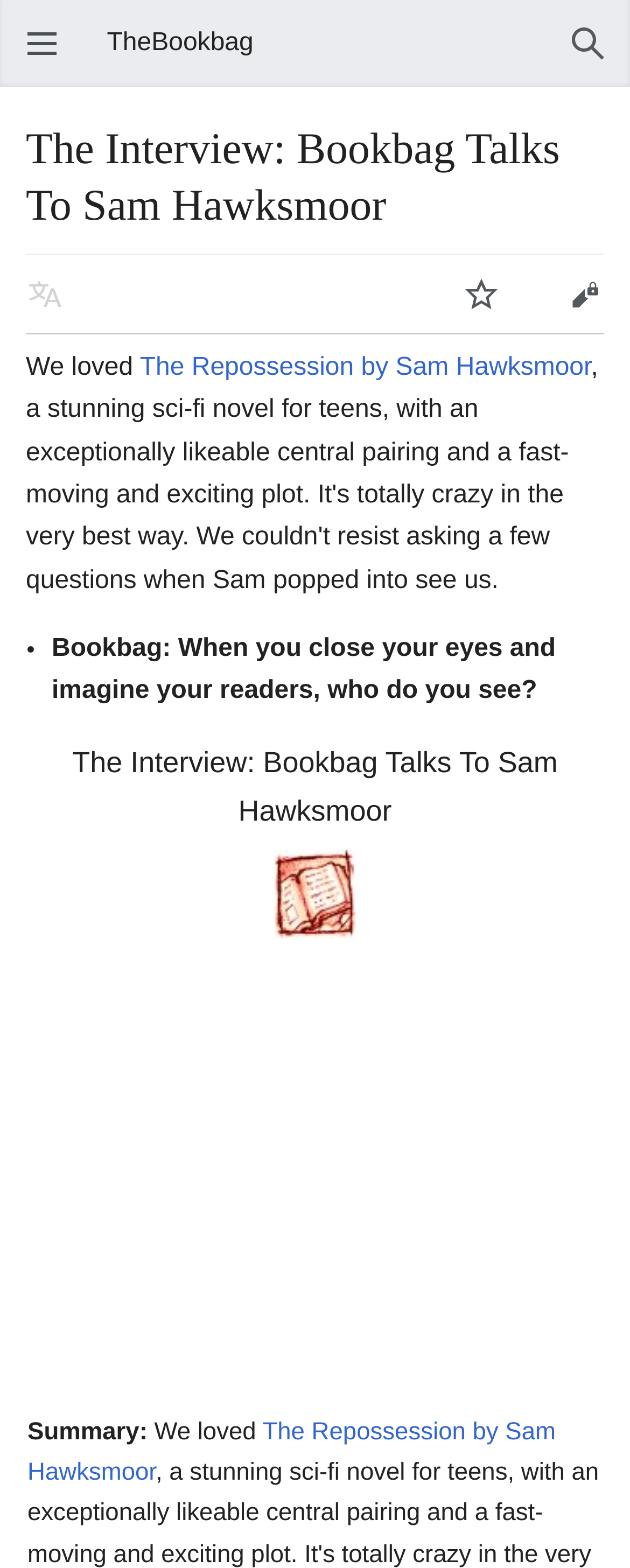Highlight the bounding box coordinates of the element that should be clicked to carry out the following instruction: "Read in another language". The coordinates must be given as four float numbers ranging from 0 to 1, i.e., [left, top, right, bottom].

[0.021, 0.167, 0.123, 0.208]